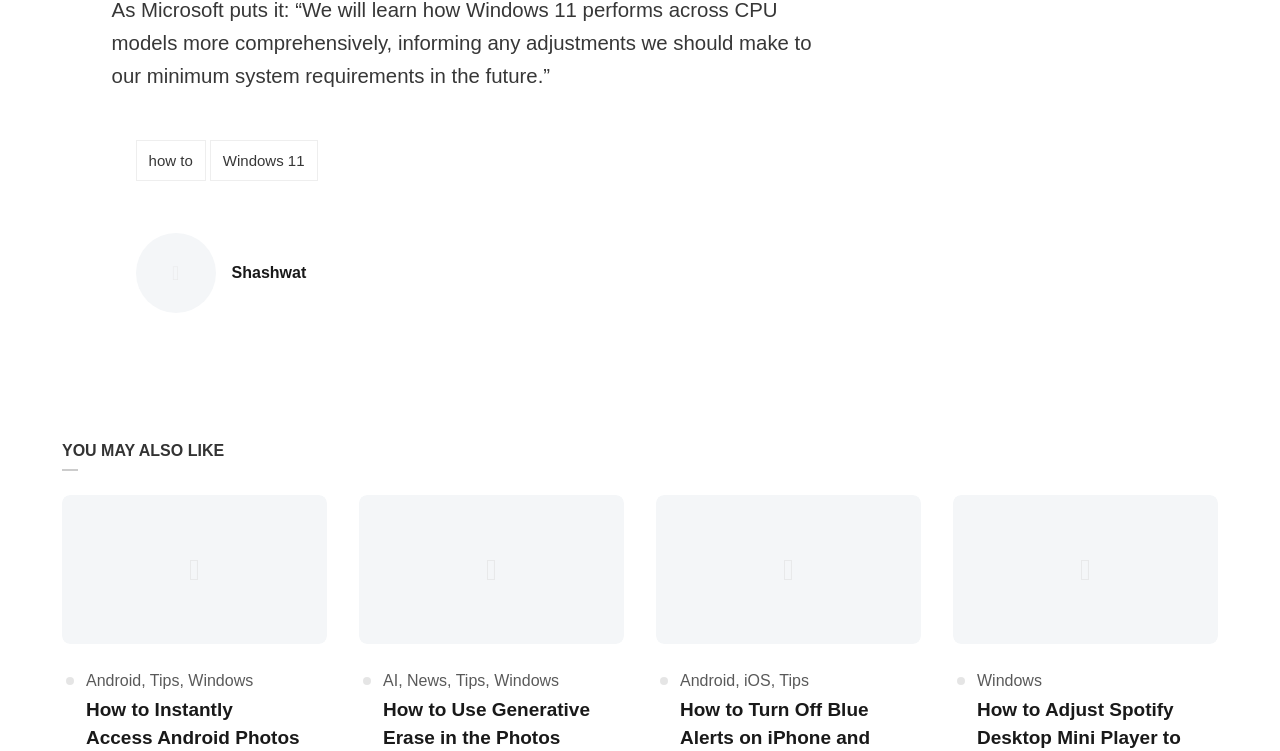How many categories are mentioned?
Please provide a detailed and comprehensive answer to the question.

There are 5 categories mentioned: Android, Tips, Windows, AI, and iOS, each with multiple links under 'YOU MAY ALSO LIKE'.